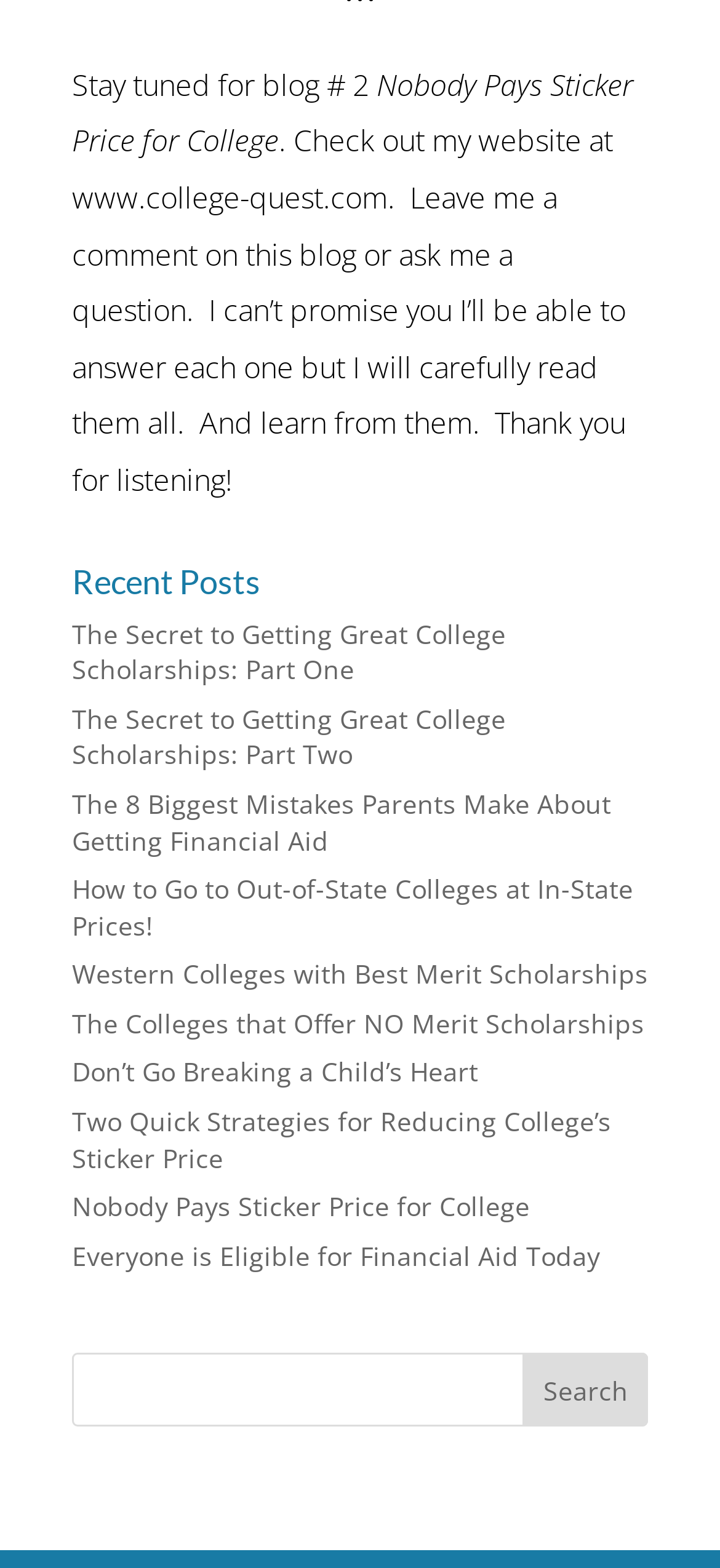Please study the image and answer the question comprehensively:
What is the purpose of the search bar?

I inferred the purpose of the search bar by looking at its location and the button next to it labeled 'Search', which suggests that users can input text to search for specific content on the website.